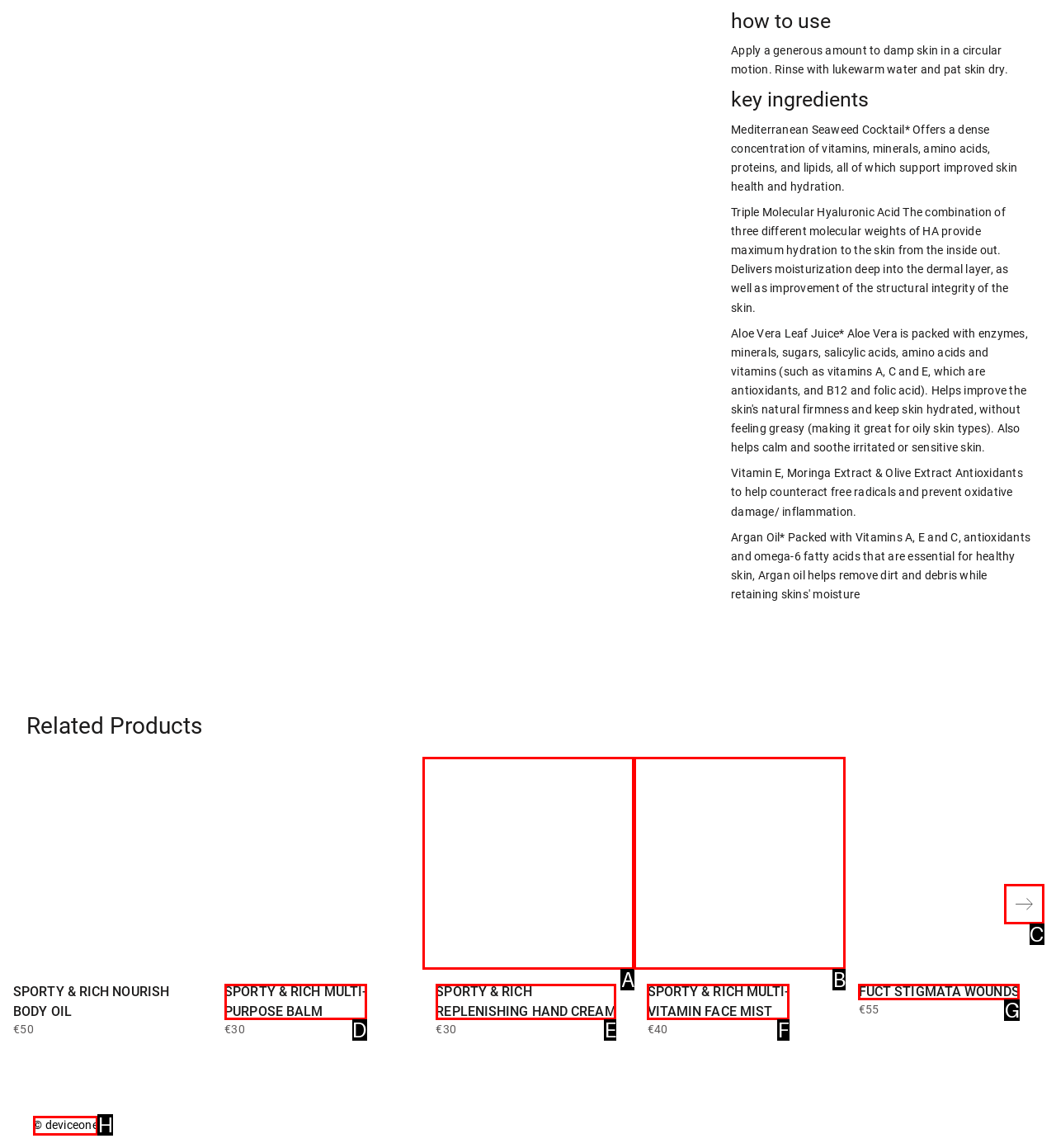Which lettered option matches the following description: FUCT STIGMATA WOUNDS
Provide the letter of the matching option directly.

G